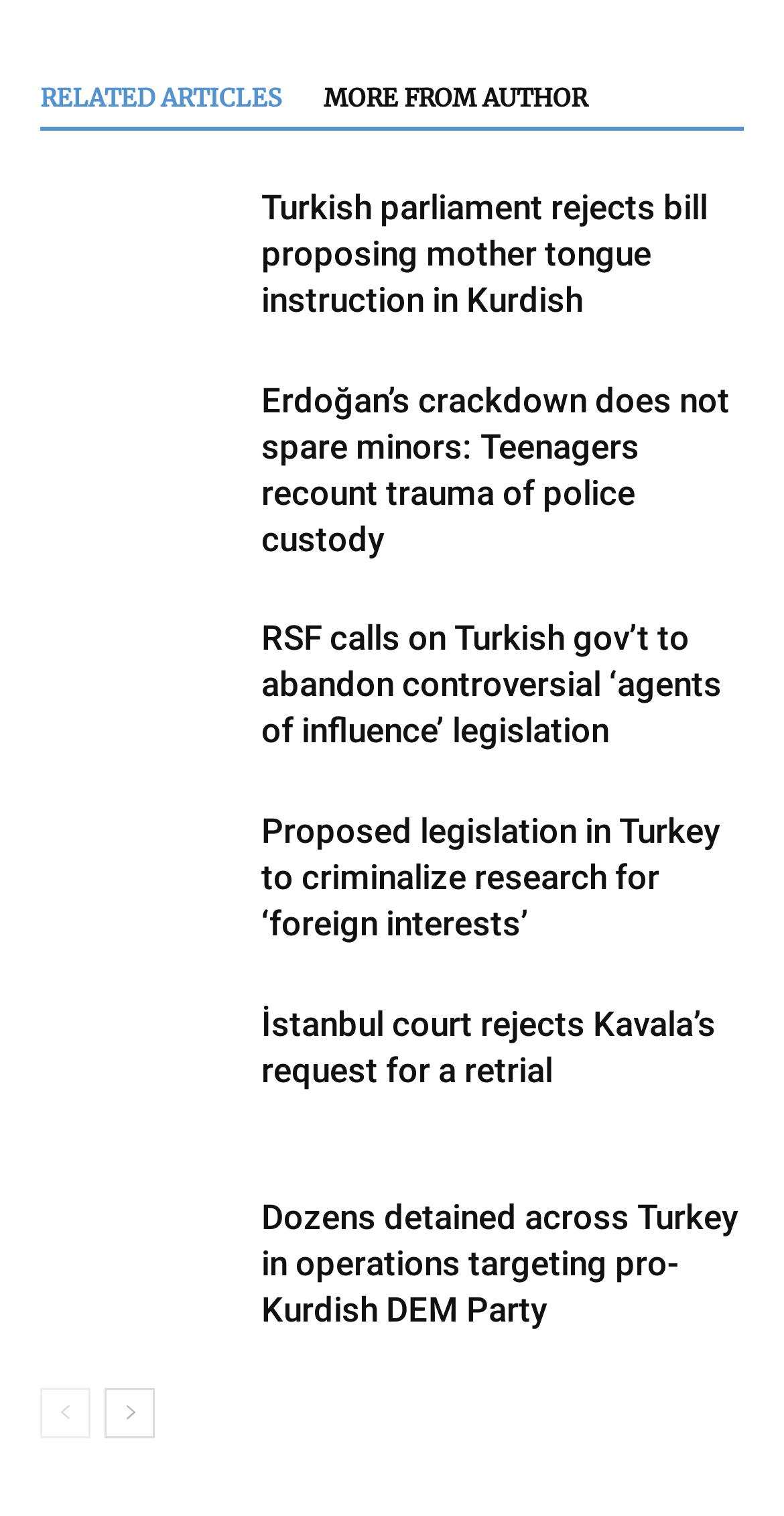How do I navigate to the previous page?
Look at the image and respond with a one-word or short phrase answer.

Click 'prev-page' link